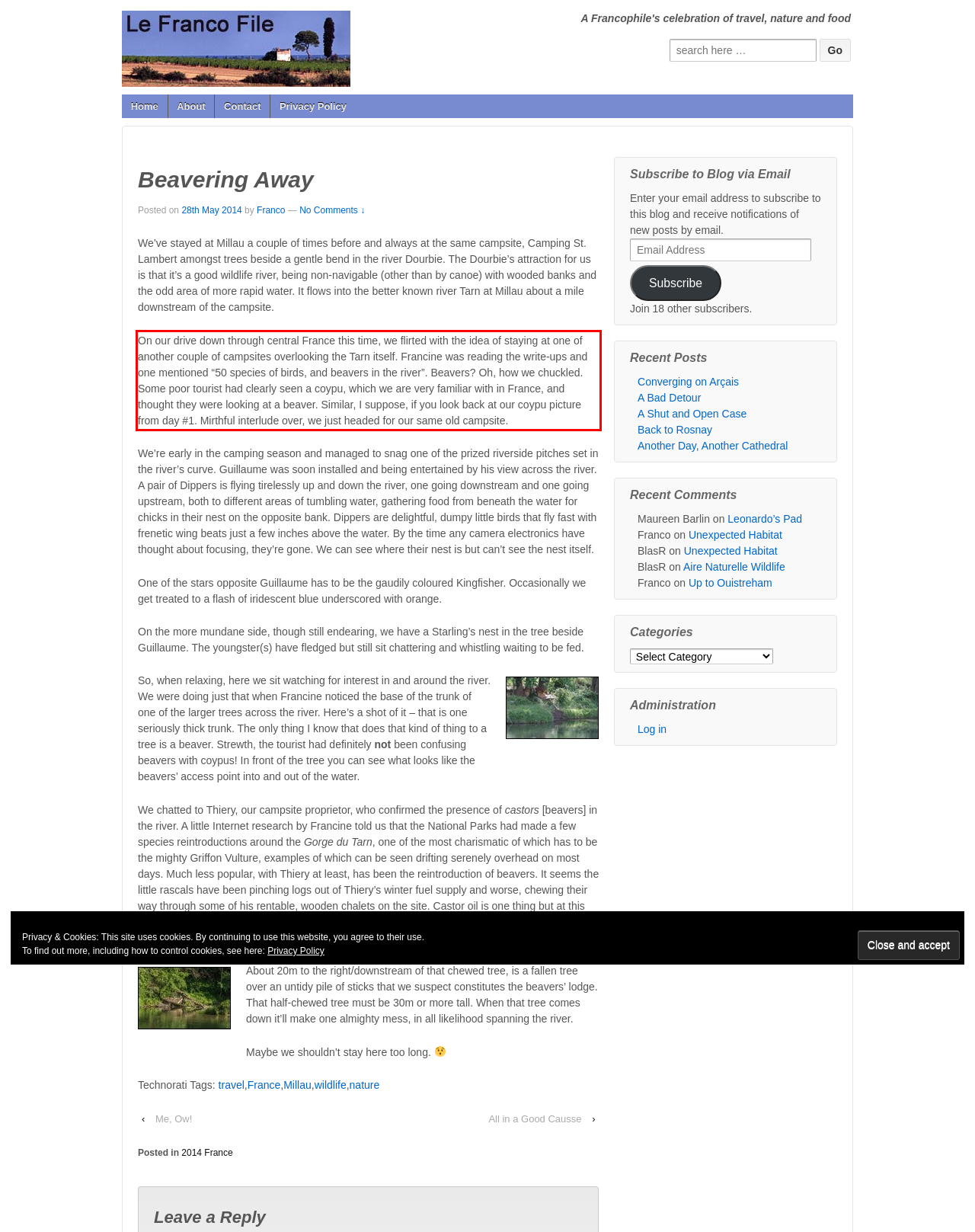Please examine the webpage screenshot and extract the text within the red bounding box using OCR.

On our drive down through central France this time, we flirted with the idea of staying at one of another couple of campsites overlooking the Tarn itself. Francine was reading the write-ups and one mentioned “50 species of birds, and beavers in the river”. Beavers? Oh, how we chuckled. Some poor tourist had clearly seen a coypu, which we are very familiar with in France, and thought they were looking at a beaver. Similar, I suppose, if you look back at our coypu picture from day #1. Mirthful interlude over, we just headed for our same old campsite.